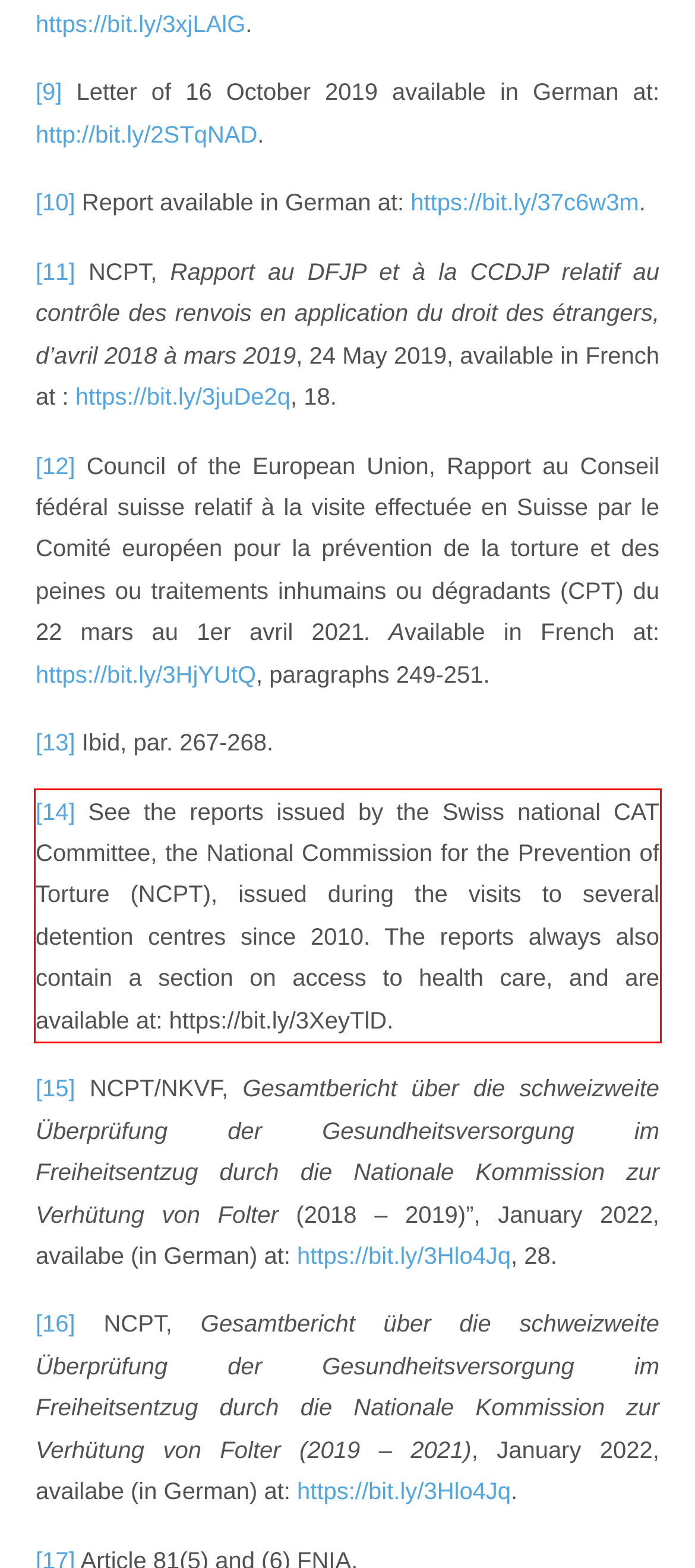Please take the screenshot of the webpage, find the red bounding box, and generate the text content that is within this red bounding box.

[14] See the reports issued by the Swiss national CAT Committee, the National Commission for the Prevention of Torture (NCPT), issued during the visits to several detention centres since 2010. The reports always also contain a section on access to health care, and are available at: https://bit.ly/3XeyTlD.